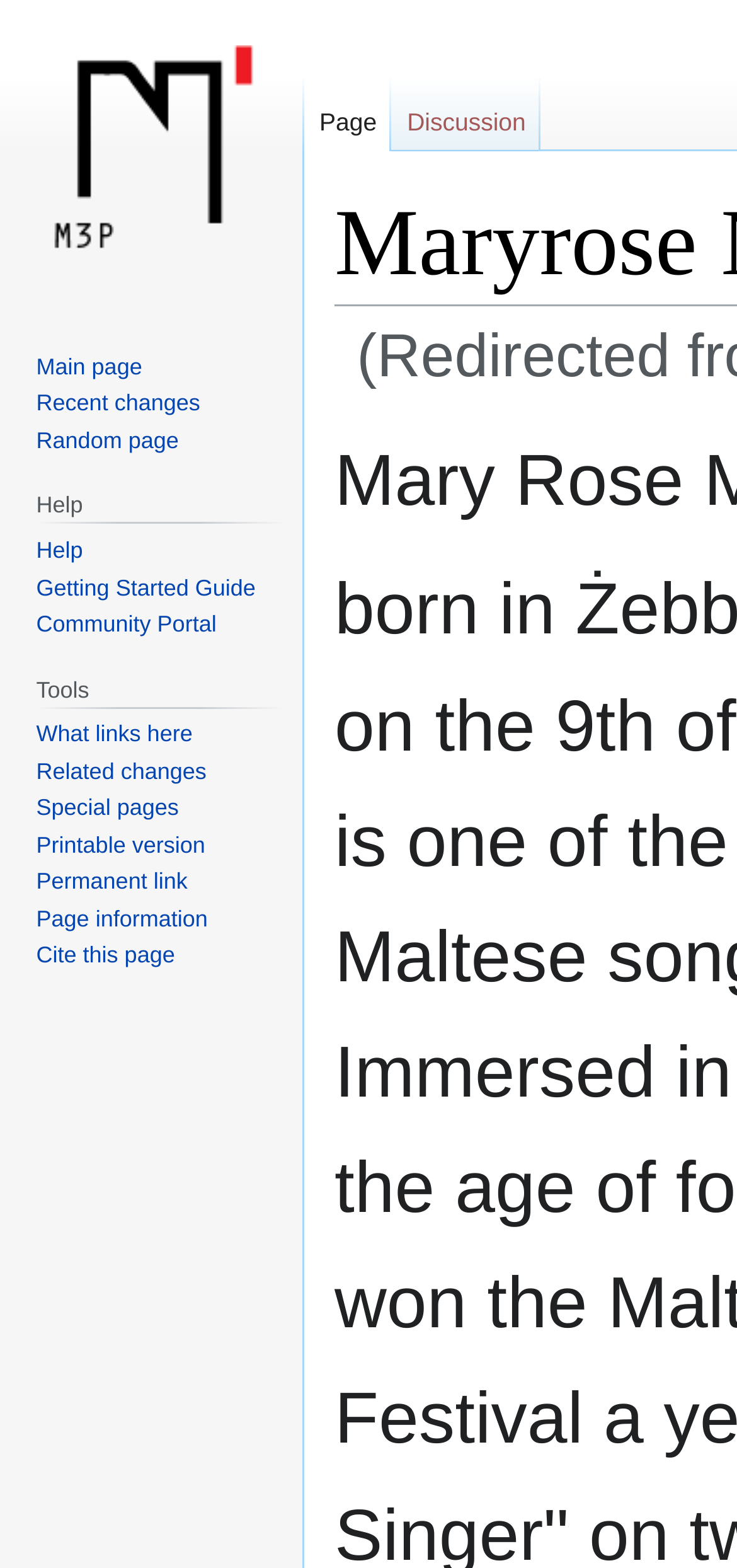Please mark the bounding box coordinates of the area that should be clicked to carry out the instruction: "View what links here".

[0.049, 0.46, 0.261, 0.477]